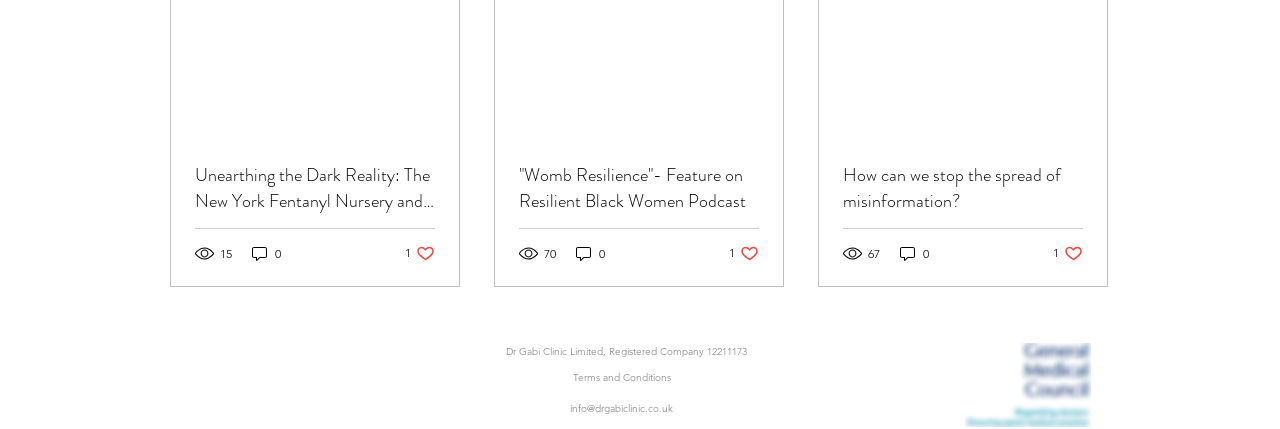Using the given element description, provide the bounding box coordinates (top-left x, top-left y, bottom-right x, bottom-right y) for the corresponding UI element in the screenshot: 0

[0.448, 0.568, 0.474, 0.612]